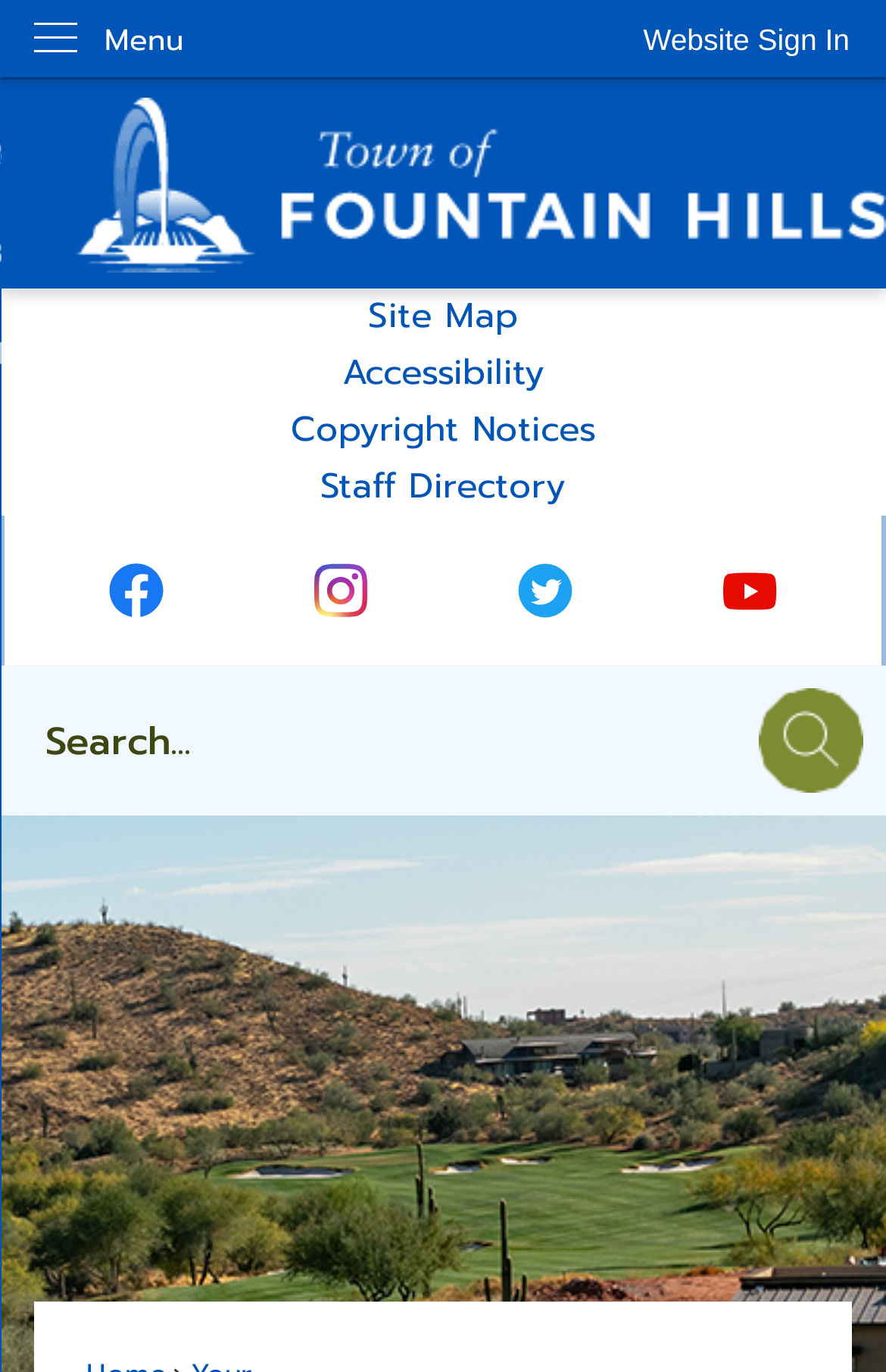Please specify the bounding box coordinates of the clickable region to carry out the following instruction: "Visit the Facebook page". The coordinates should be four float numbers between 0 and 1, in the format [left, top, right, bottom].

[0.123, 0.411, 0.184, 0.45]